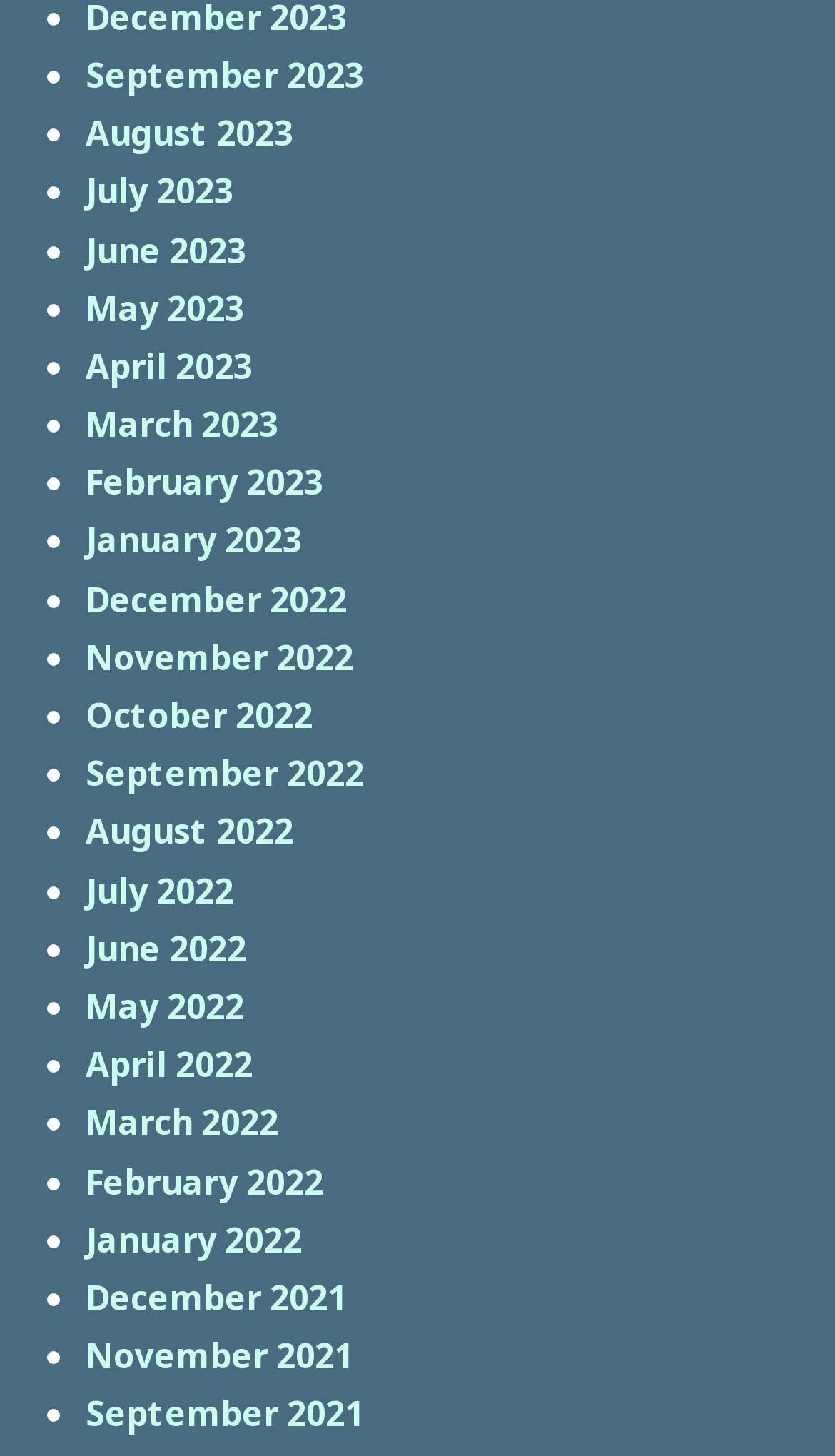Specify the bounding box coordinates of the area that needs to be clicked to achieve the following instruction: "View January 2022".

[0.103, 0.835, 0.362, 0.867]